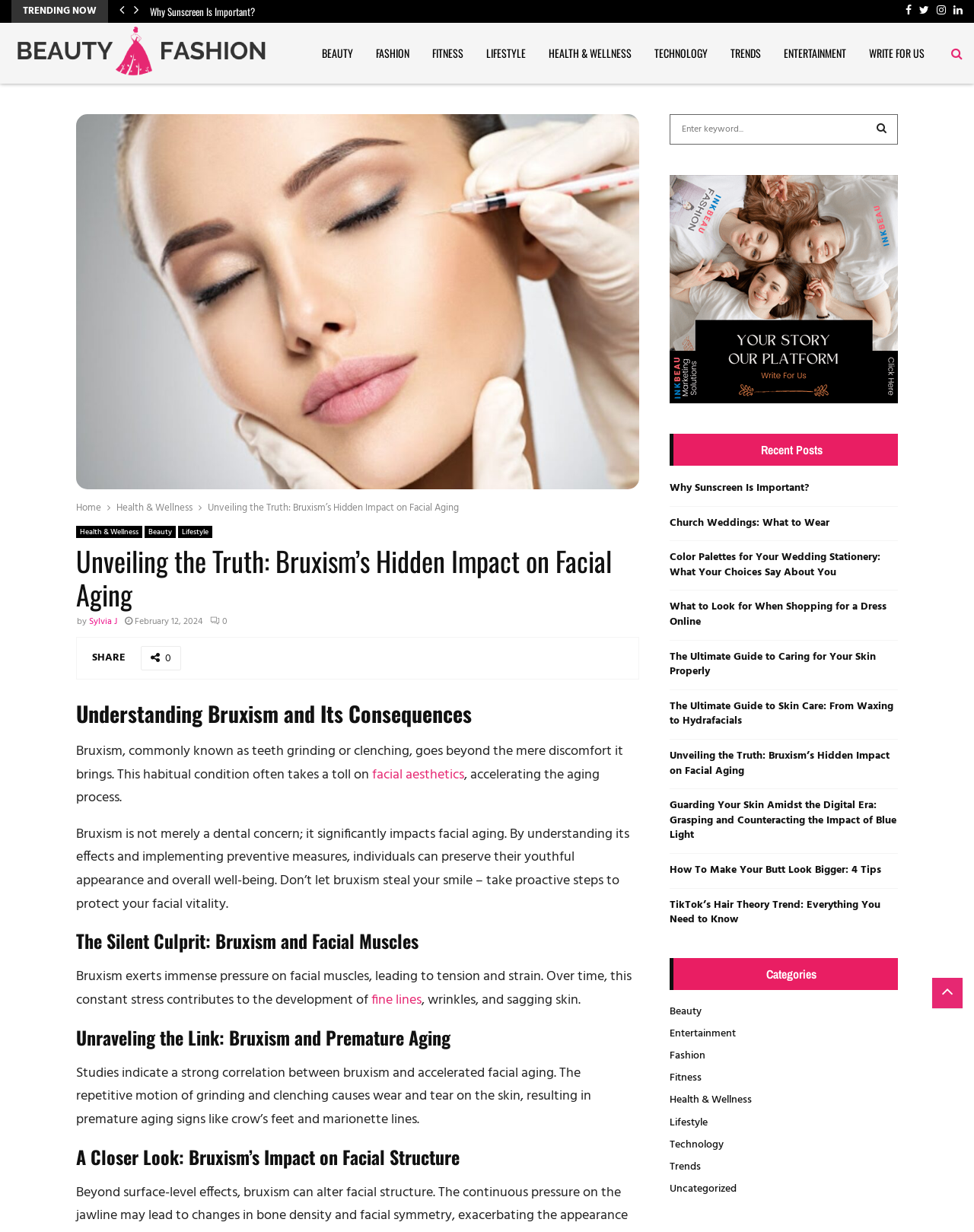Please provide a short answer using a single word or phrase for the question:
What is the date of the article 'Unveiling the Truth: Bruxism’s Hidden Impact on Facial Aging'?

February 12, 2024